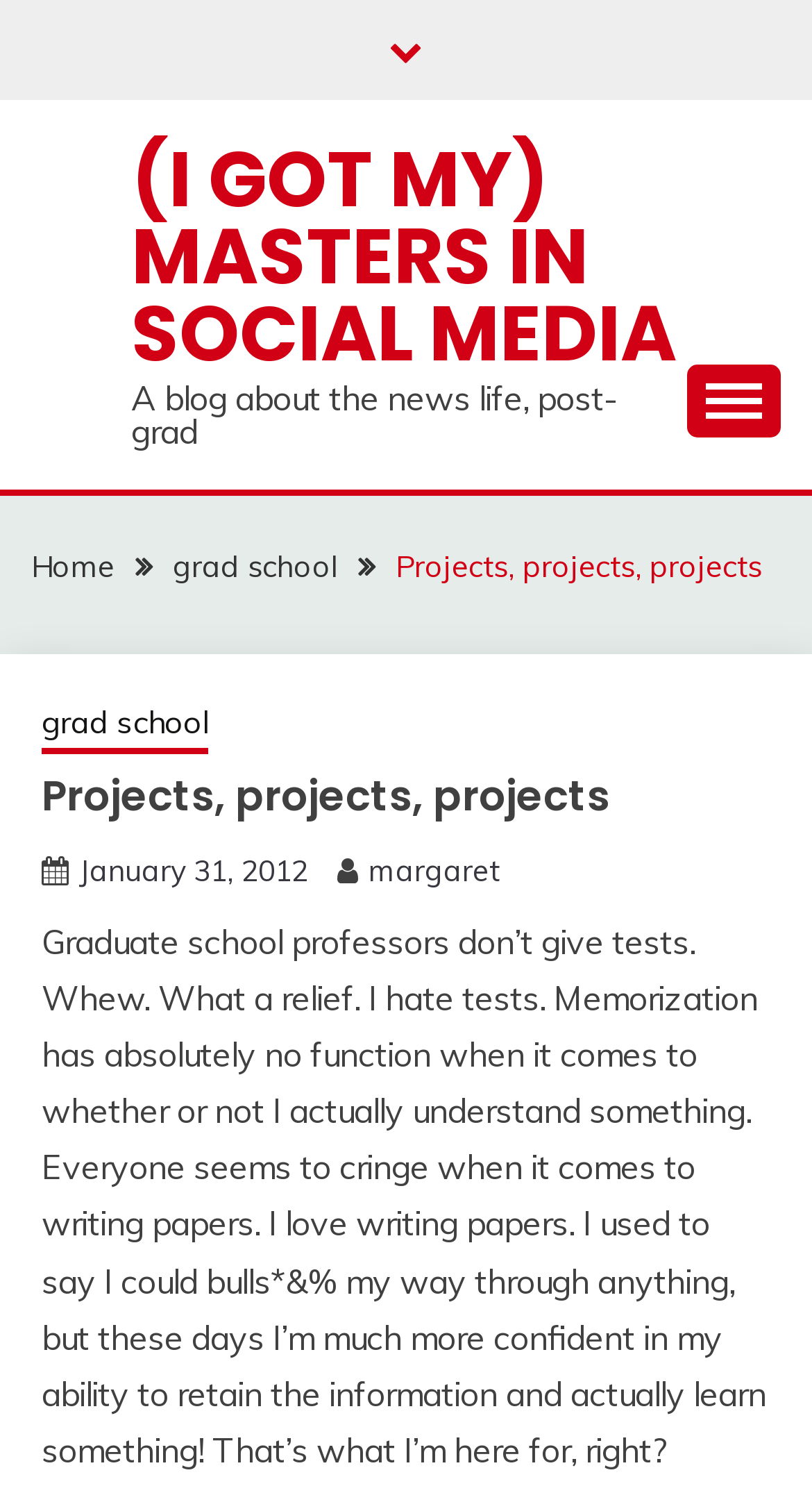Please determine the bounding box coordinates of the element's region to click for the following instruction: "Click the 'Projects, projects, projects' link".

[0.487, 0.368, 0.938, 0.393]